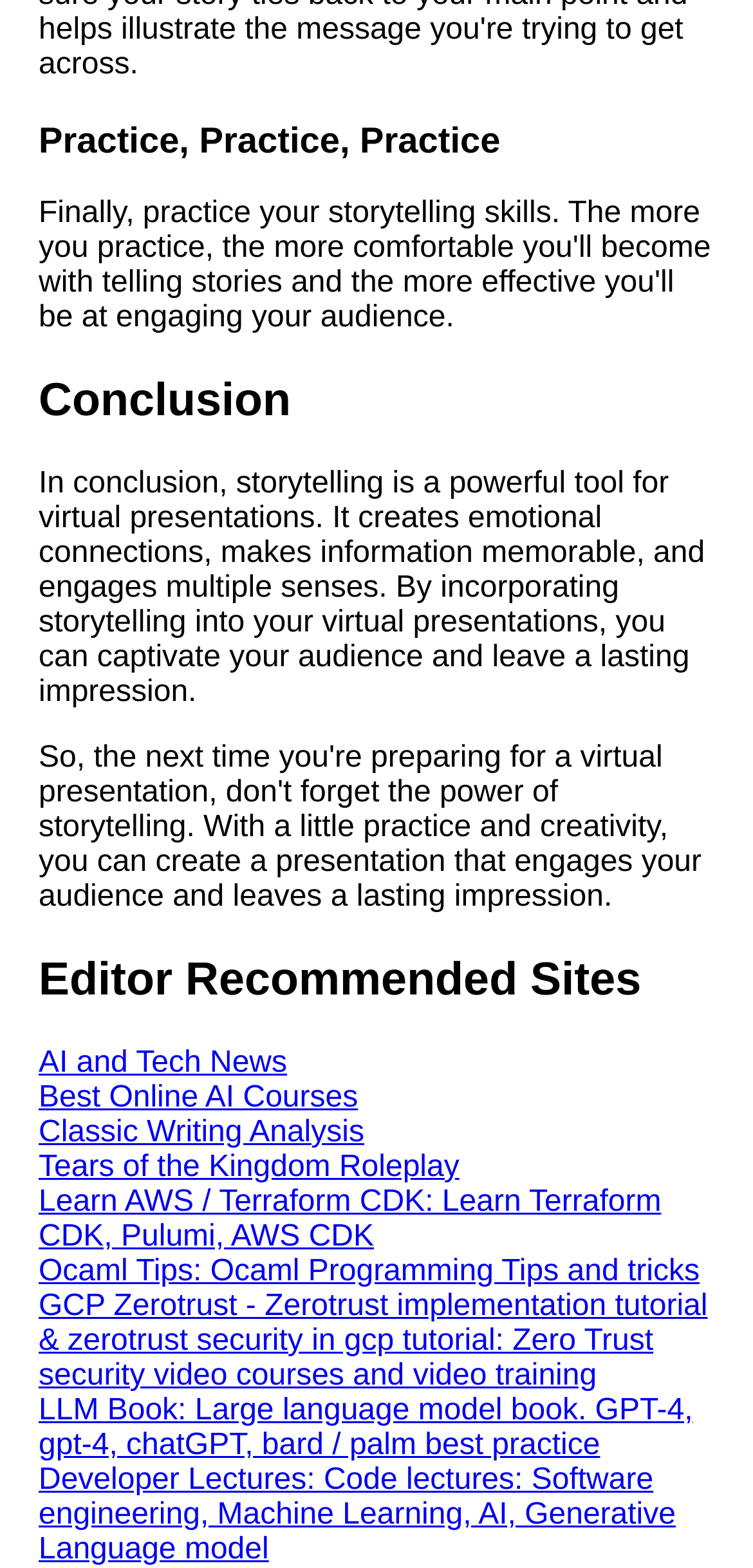Pinpoint the bounding box coordinates of the clickable element to carry out the following instruction: "Read the conclusion."

[0.051, 0.239, 0.949, 0.274]